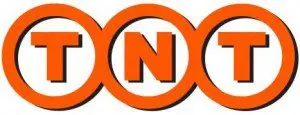Provide a thorough description of the image presented.

The image features the distinctive logo of TNT Express, characterized by three interlinked orange circles, each containing the letters "TNT" in a bold, capitalized font. This logo symbolizes the company's identity as one of the world’s leading express delivery services, known for its reliable transport solutions for parcels and freight across various regions, including Europe, the Middle East, Africa, Asia-Pacific, and the Americas. The background is plain, ensuring the vibrant orange color and clarity of the letters stand out, reflecting the brand's essence and commitment to efficient logistics and customer service.